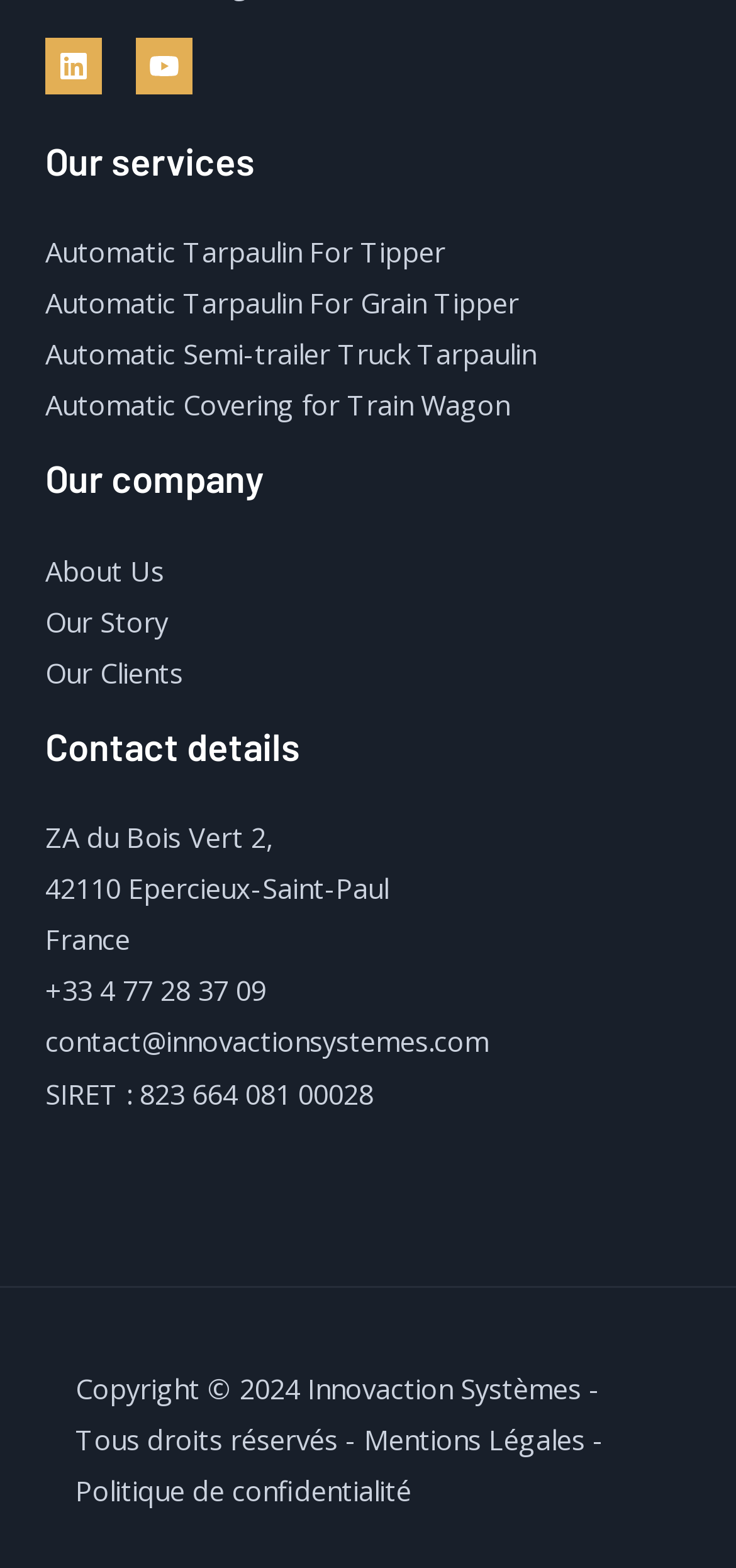Bounding box coordinates are specified in the format (top-left x, top-left y, bottom-right x, bottom-right y). All values are floating point numbers bounded between 0 and 1. Please provide the bounding box coordinate of the region this sentence describes: Automatic Covering for Train Wagon

[0.062, 0.246, 0.692, 0.27]